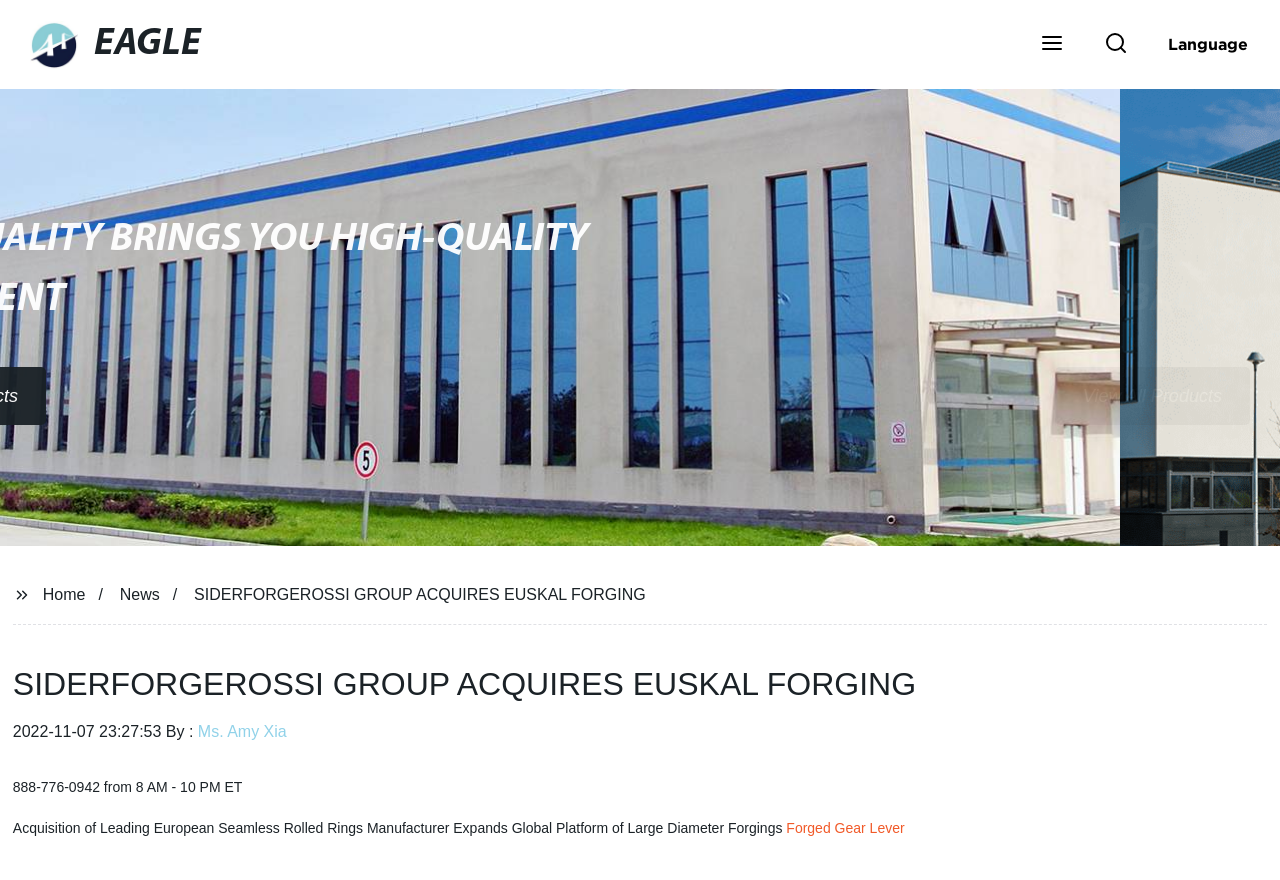What is the phone number for contact?
Respond to the question with a well-detailed and thorough answer.

I found the phone number by looking at the static text element at the bottom of the page, which says '888-776-0942 from 8 AM - 10 PM ET'.